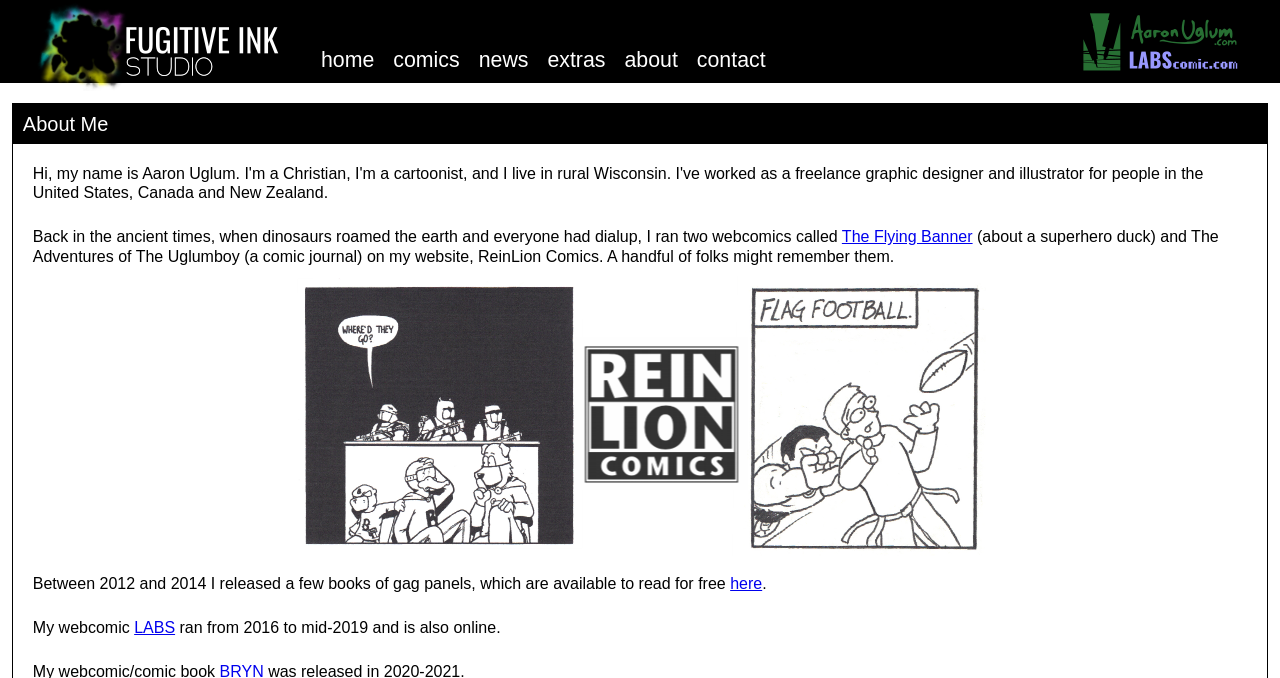Pinpoint the bounding box coordinates of the clickable area necessary to execute the following instruction: "contact the author". The coordinates should be given as four float numbers between 0 and 1, namely [left, top, right, bottom].

[0.544, 0.071, 0.598, 0.106]